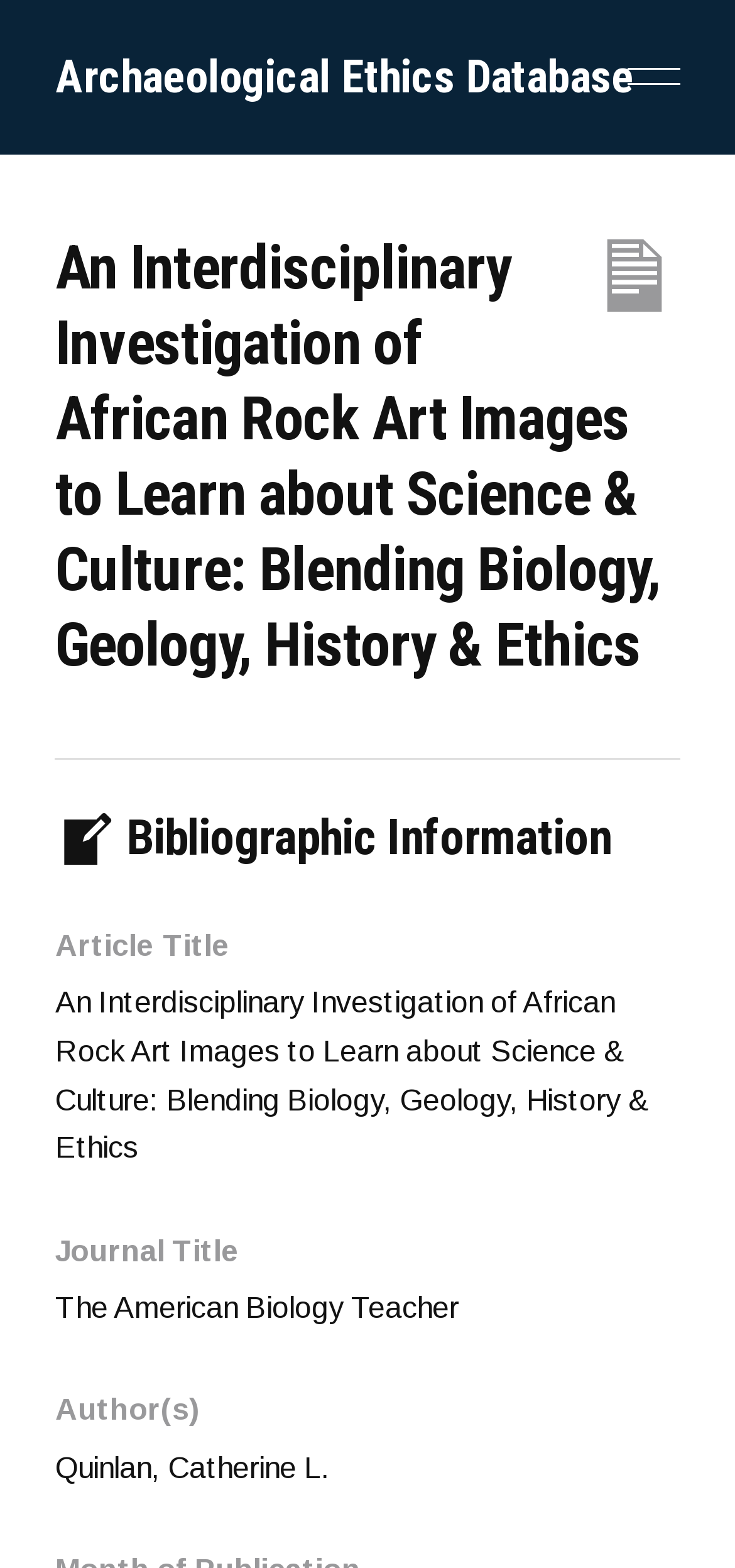Summarize the contents and layout of the webpage in detail.

The webpage is an academic journal article page, specifically an interdisciplinary investigation of African rock art images. At the top, there is a heading that reads "Archaeological Ethics Database" which is also a link. Below this heading, there is a section with a header that contains the title of the journal article, "An Interdisciplinary Investigation of African Rock Art Images to Learn about Science & Culture: Blending Biology, Geology, History & Ethics". 

To the right of the article title, there is a label that says "Journal Article". Below the article title, there are several sections of bibliographic information, including "Bibliographic Information", "Article Title", "Journal Title", and "Author(s)". The journal title is "The American Biology Teacher", and the author is "Quinlan, Catherine L.". These sections are arranged vertically, with each section positioned below the previous one.